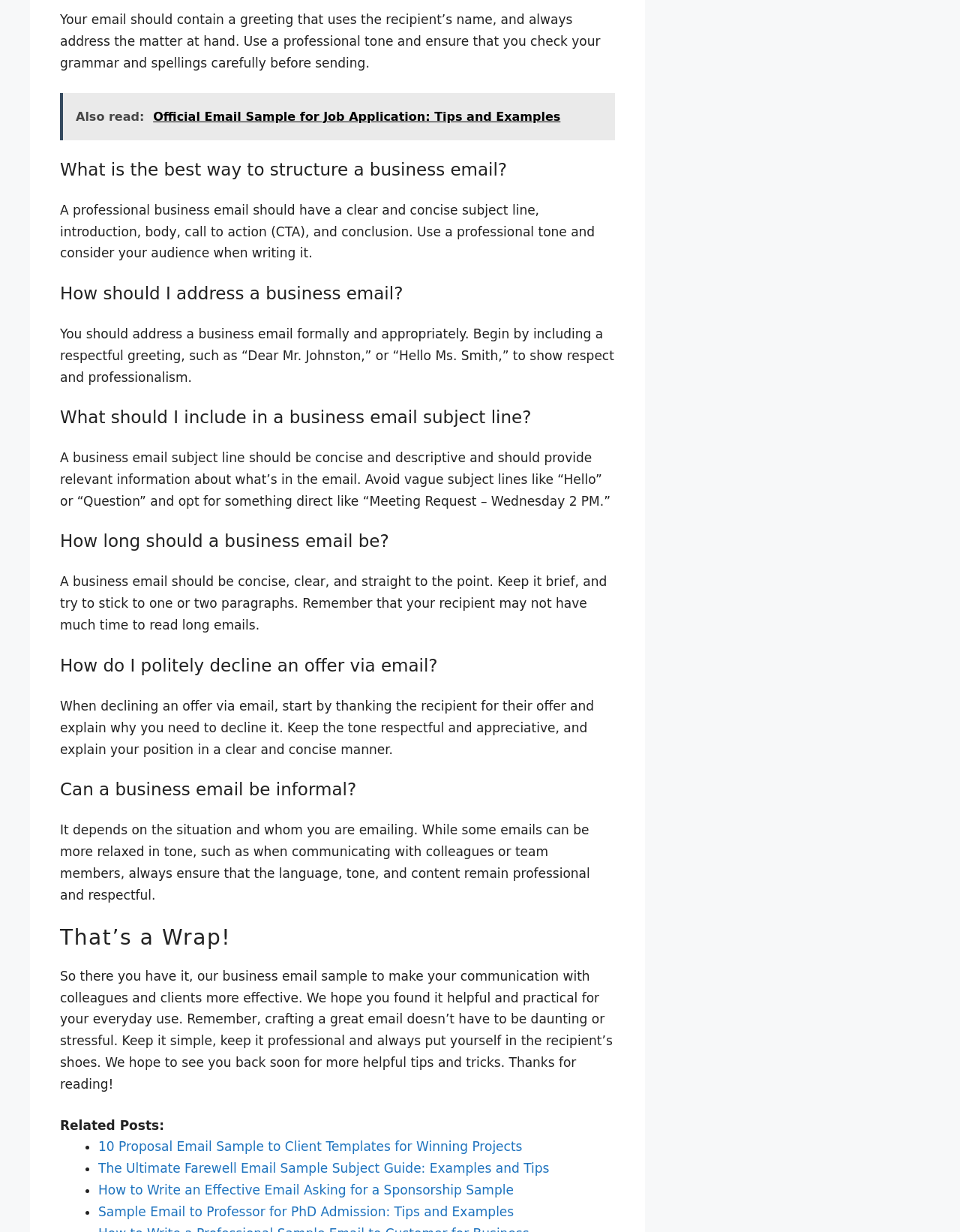Given the element description: "Contact", predict the bounding box coordinates of this UI element. The coordinates must be four float numbers between 0 and 1, given as [left, top, right, bottom].

[0.892, 0.971, 0.938, 0.982]